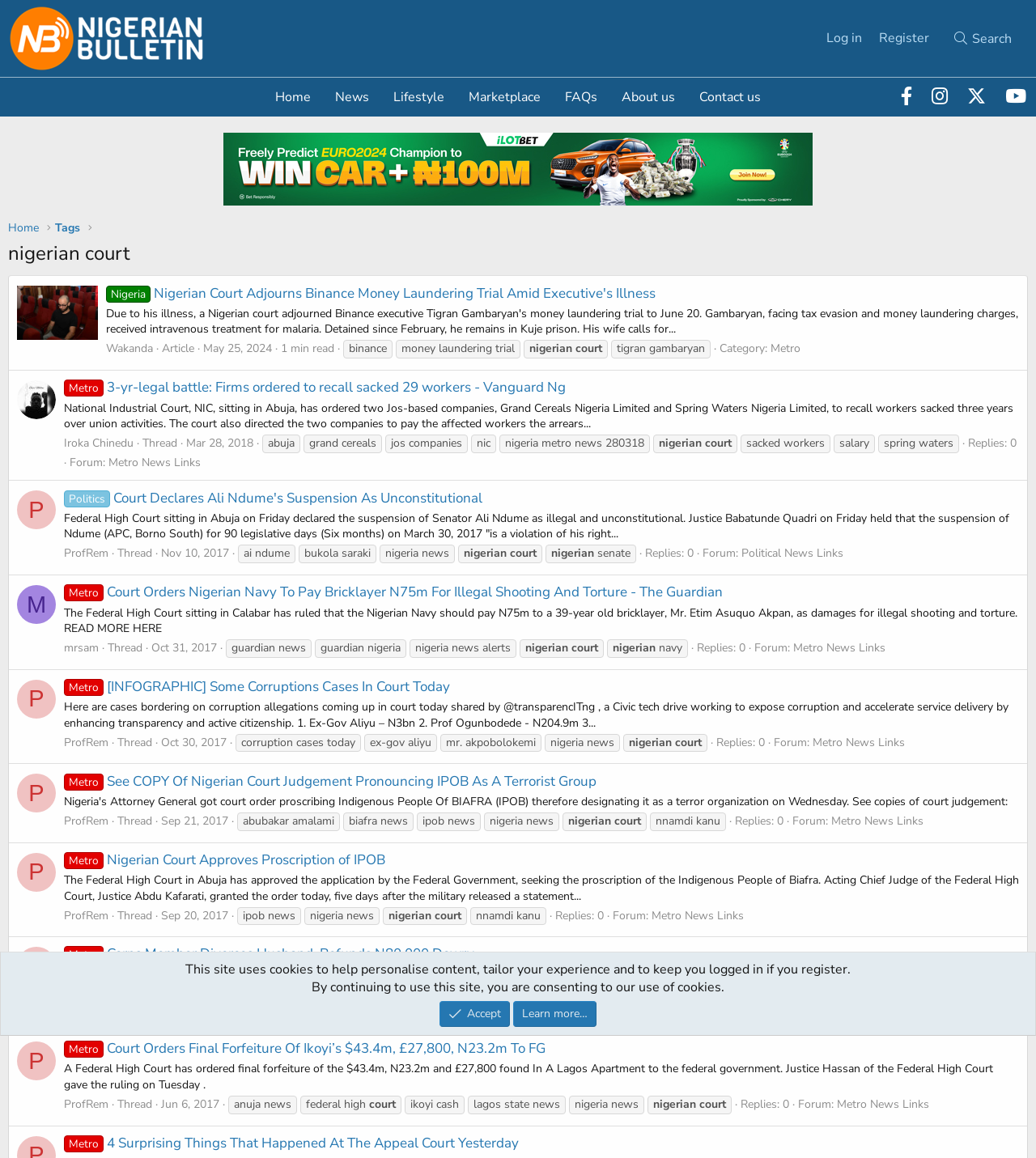Describe every aspect of the webpage comprehensively.

The webpage is a news website with a focus on Nigerian news. At the top, there is a navigation bar with links to "Home", "News", "Lifestyle", "Marketplace", "FAQs", and "About us". On the right side of the navigation bar, there are links to "Log in" and "Register". 

Below the navigation bar, there is a search bar and a series of links to various news categories. The main content of the webpage is divided into several sections, each containing a news article. 

The first section has a heading "Nigerian Court Adjourns Binance Money Laundering Trial Amid Executive's Illness" and includes an image, a brief summary, and several tags such as "binance", "money laundering trial", "nigerian", and "court". 

The second section has a heading "Metro  3-yr-legal battle: Firms ordered to recall sacked 29 workers - Vanguard Ng" and includes a brief summary and several tags such as "abuja", "grand cereals", "jos companies", and "nic". 

The third section has a heading "Politics  Court Declares Ali Ndume's Suspension As Unconstitutional" and includes a brief summary and several tags such as "ai ndume", "bukola saraki", "nigeria news", and "nigerian". 

Each section also includes information about the author, the date and time of posting, and the number of replies. There are also links to related news articles and forums at the bottom of each section.